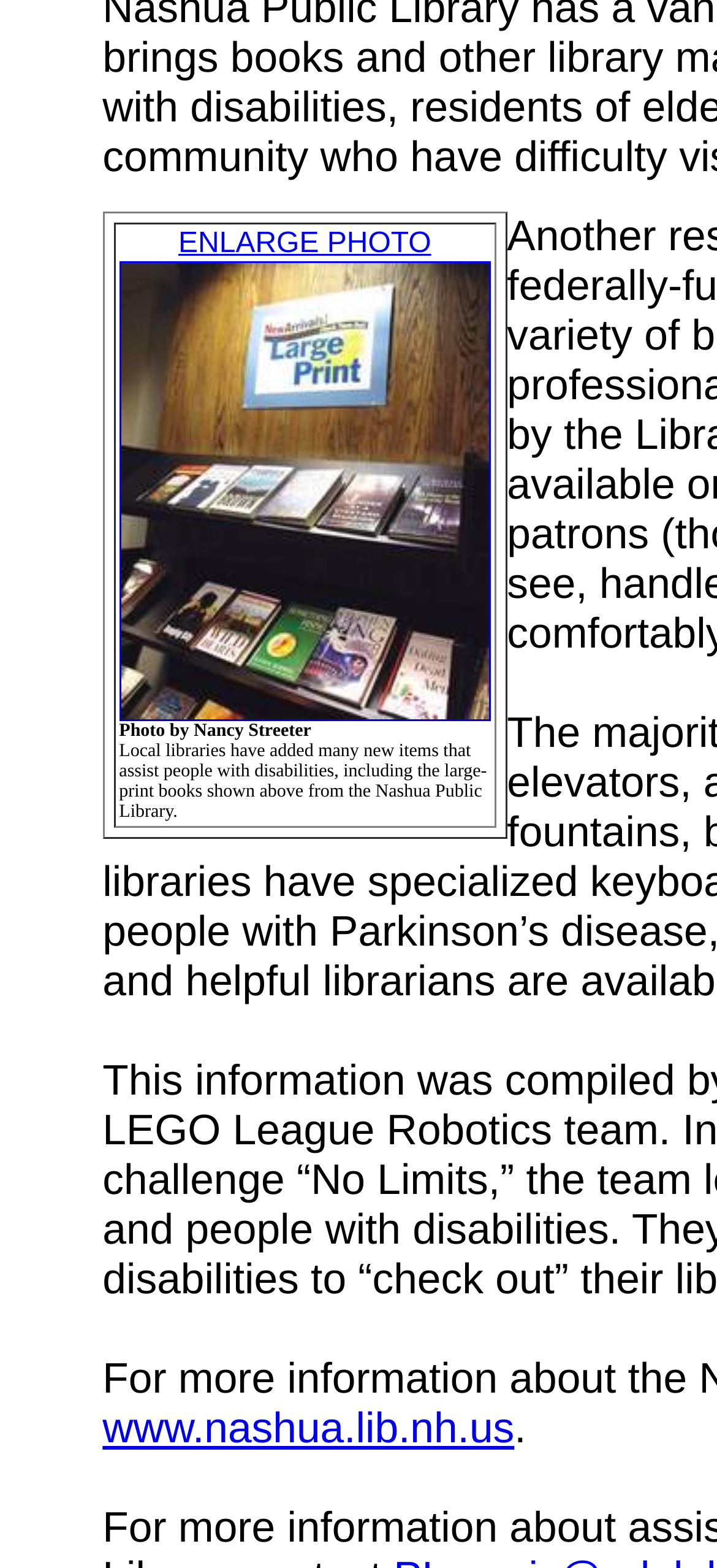Give a concise answer using one word or a phrase to the following question:
What is the function of the 'ENLARGE PHOTO' link?

Enlarge the photo